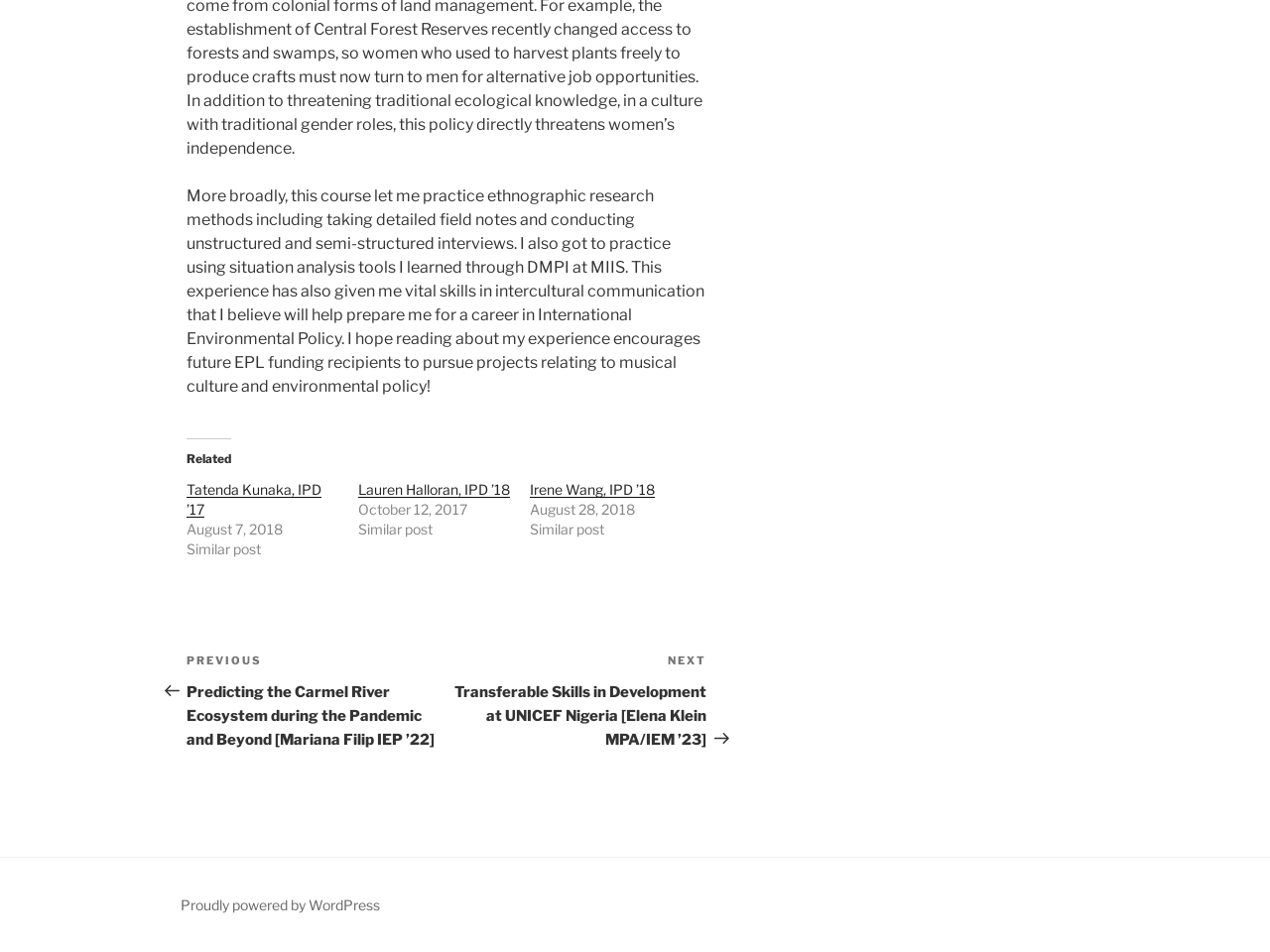What is the date of the post by Tatenda Kunaka?
By examining the image, provide a one-word or phrase answer.

August 7, 2018